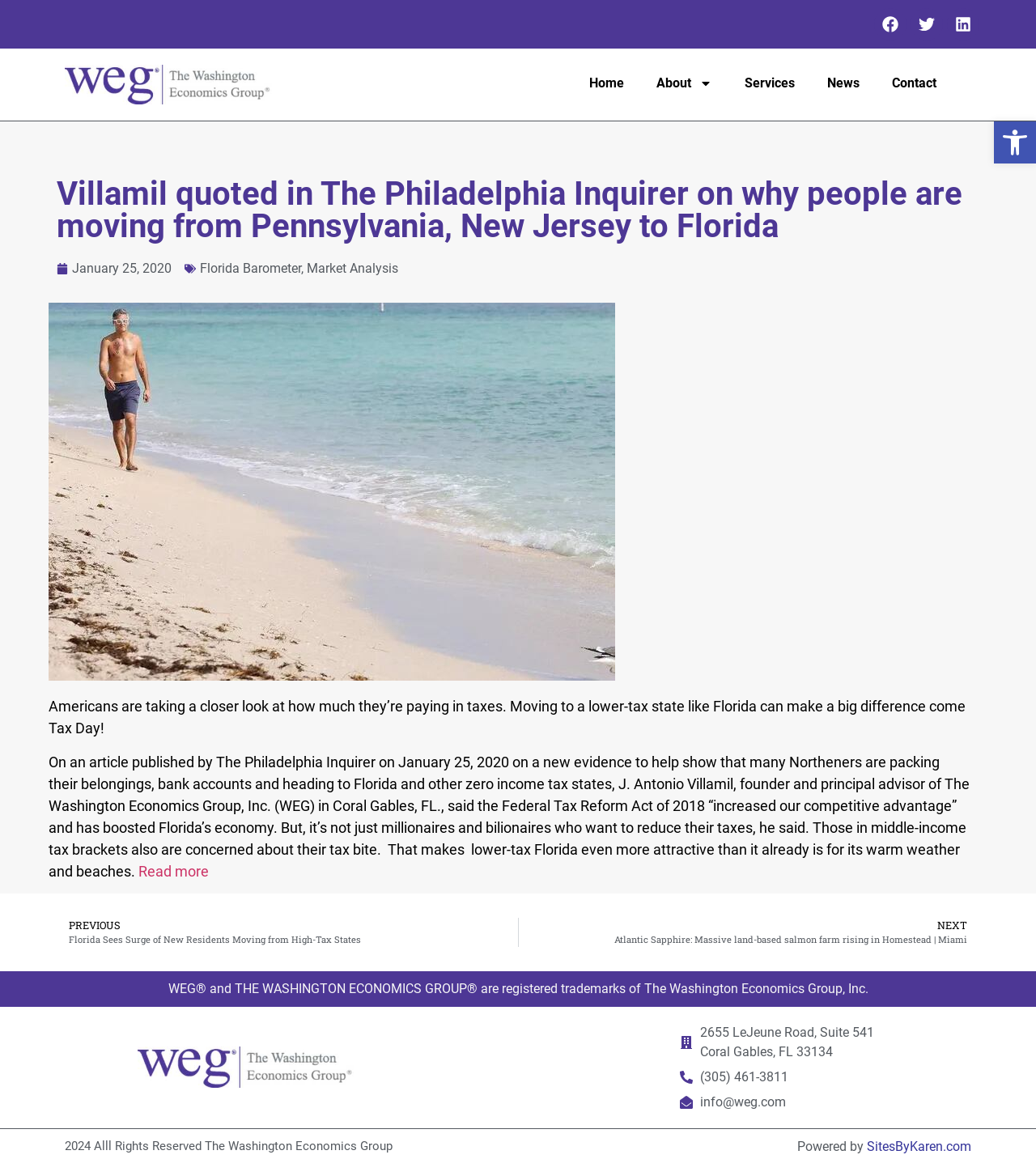What is the name of the founder and principal advisor of The Washington Economics Group?
Please give a well-detailed answer to the question.

The answer can be found in the paragraph of text that describes an article published by The Philadelphia Inquirer on January 25, 2020. The paragraph mentions that J. Antonio Villamil, founder and principal advisor of The Washington Economics Group, Inc. (WEG) in Coral Gables, FL., said the Federal Tax Reform Act of 2018 “increased our competitive advantage” and has boosted Florida’s economy.